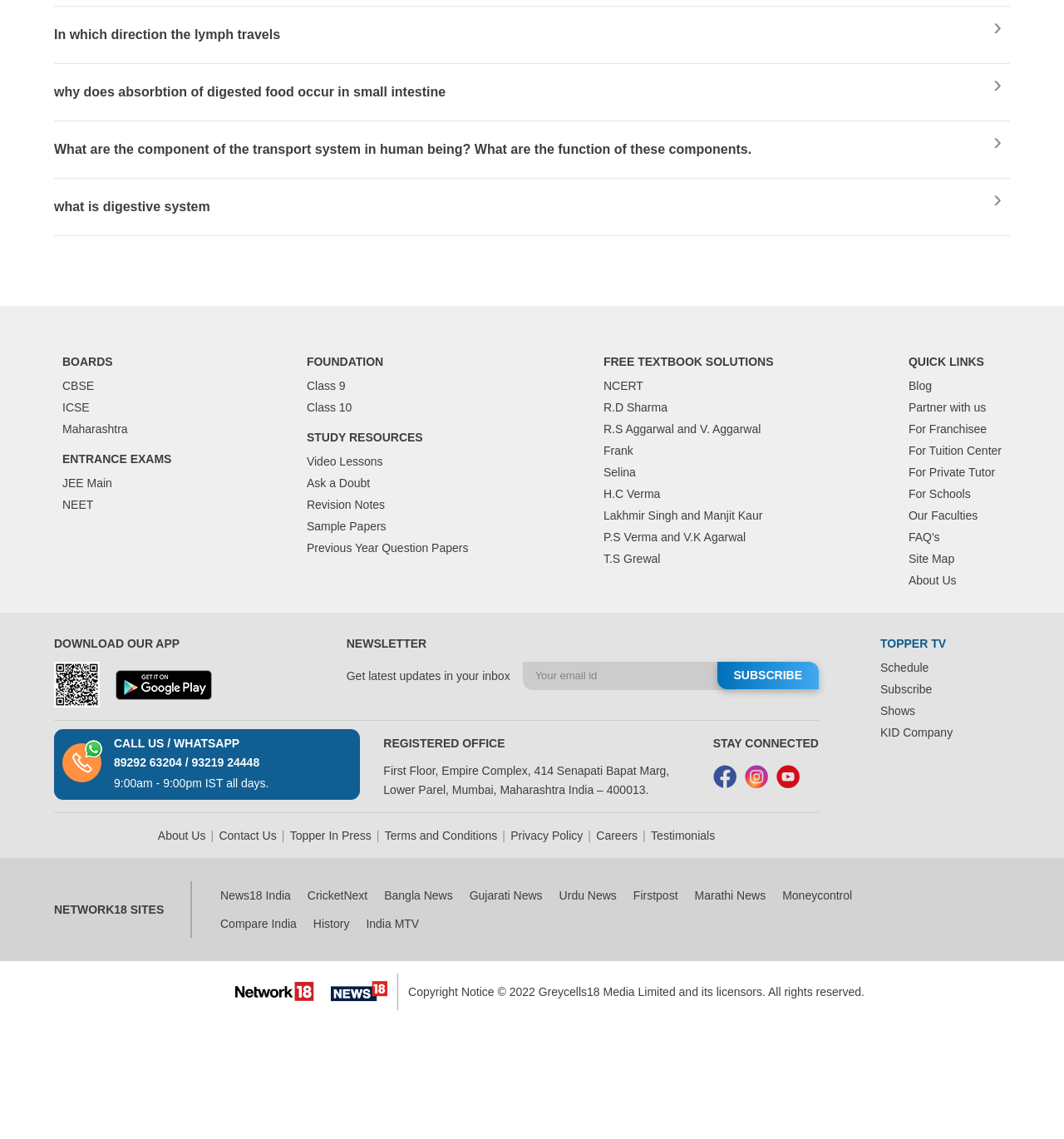What is the purpose of the 'QUICK LINKS' section?
Please give a detailed and elaborate answer to the question based on the image.

The 'QUICK LINKS' section contains links to various resources such as 'Blog', 'Partner with us', 'For Franchisee', and others, which suggests that its purpose is to provide quick access to these resources.